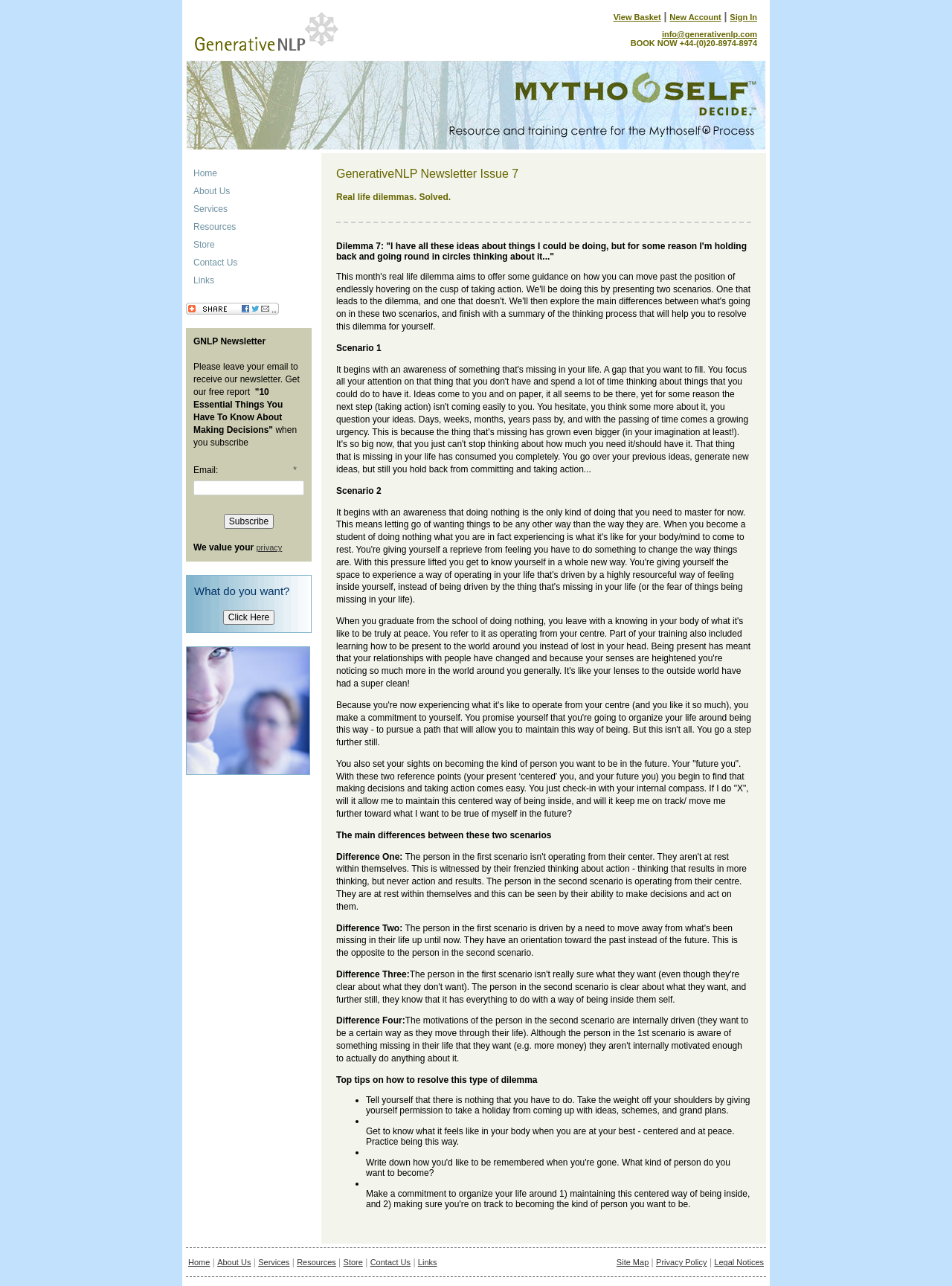How many links are in the footer?
Answer the question in as much detail as possible.

I found the answer by looking at the LayoutTable element at coordinates [0.195, 0.97, 0.805, 0.993] and counting the number of link elements within it. There are 9 links in total, including 'Home', 'About Us', 'Services', and others.